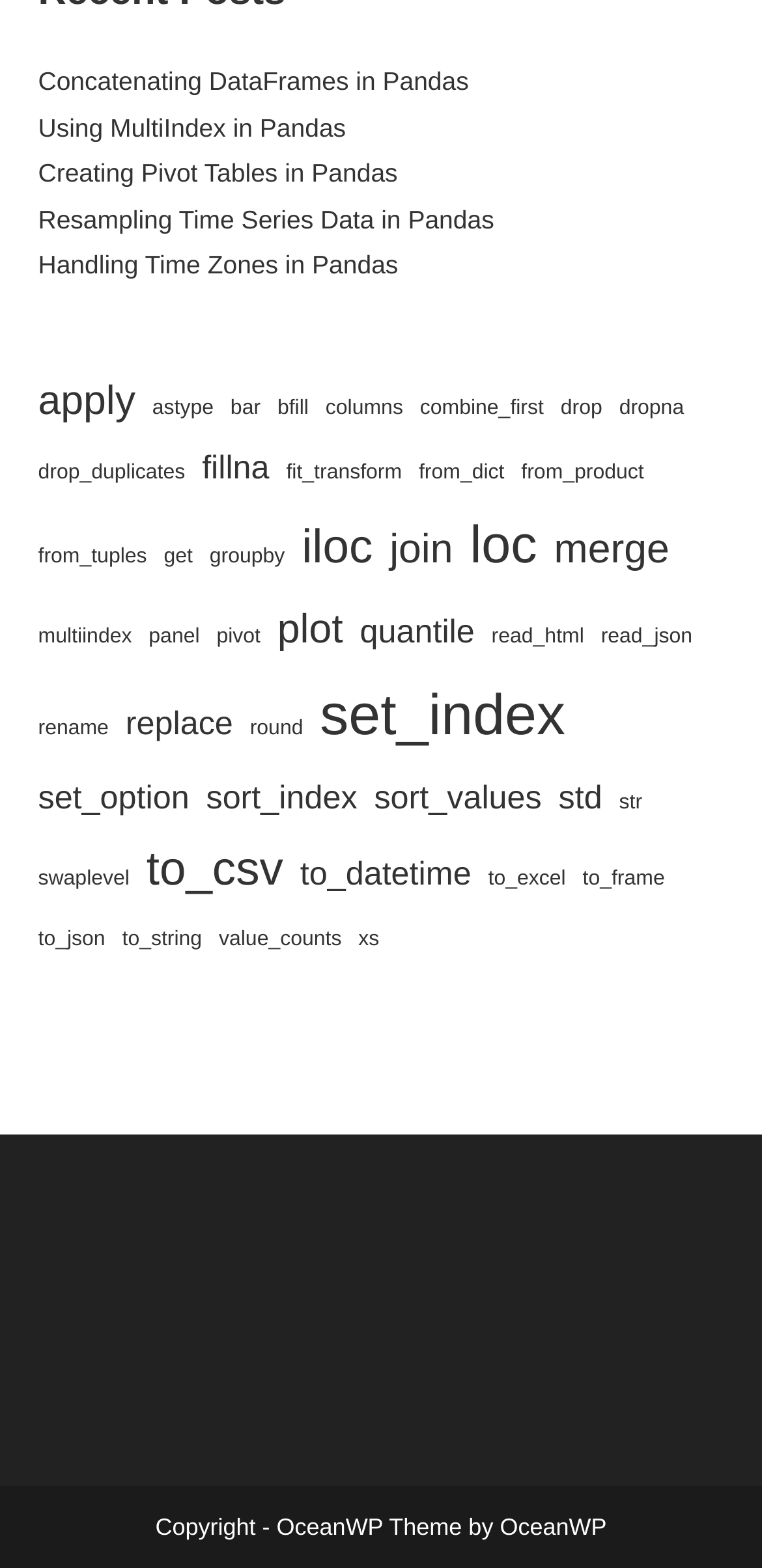Please determine the bounding box coordinates of the element's region to click in order to carry out the following instruction: "Click on 'pivot'". The coordinates should be four float numbers between 0 and 1, i.e., [left, top, right, bottom].

[0.284, 0.394, 0.342, 0.418]